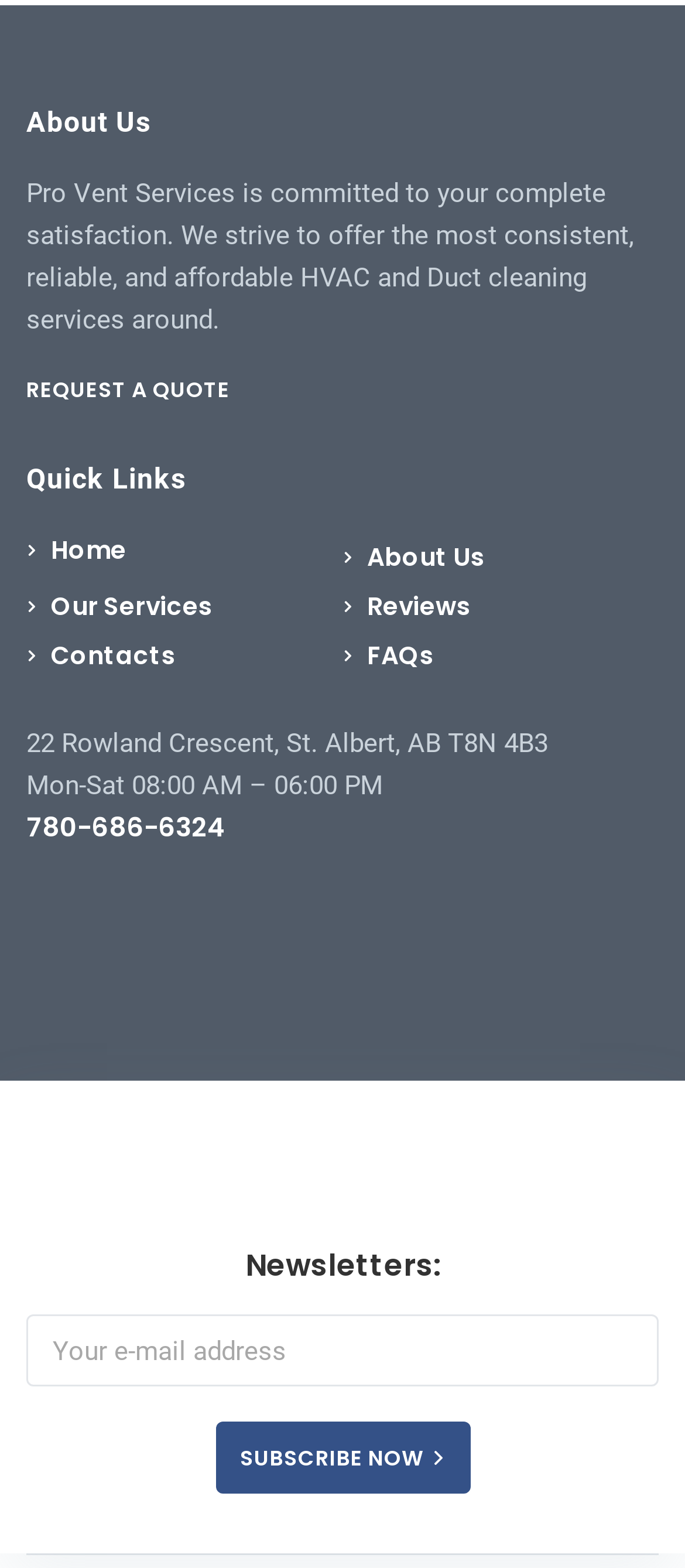What is the purpose of the textbox at the bottom?
Kindly give a detailed and elaborate answer to the question.

The textbox at the bottom of the webpage is labeled as 'Your e-mail address' and is required, indicating that it is used to enter an email address, likely for subscribing to newsletters.